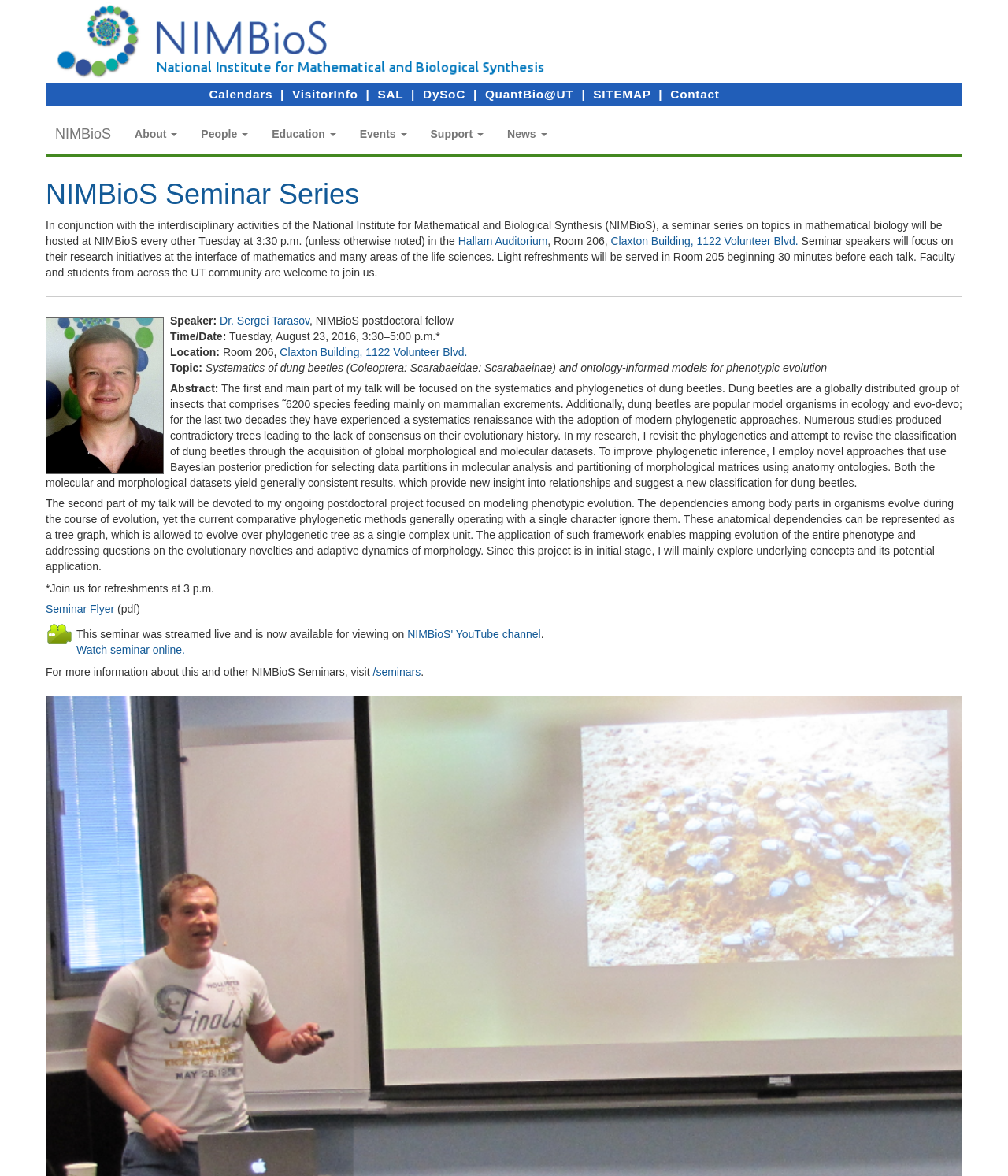What is the topic of the seminar?
Please answer using one word or phrase, based on the screenshot.

Systematics of dung beetles